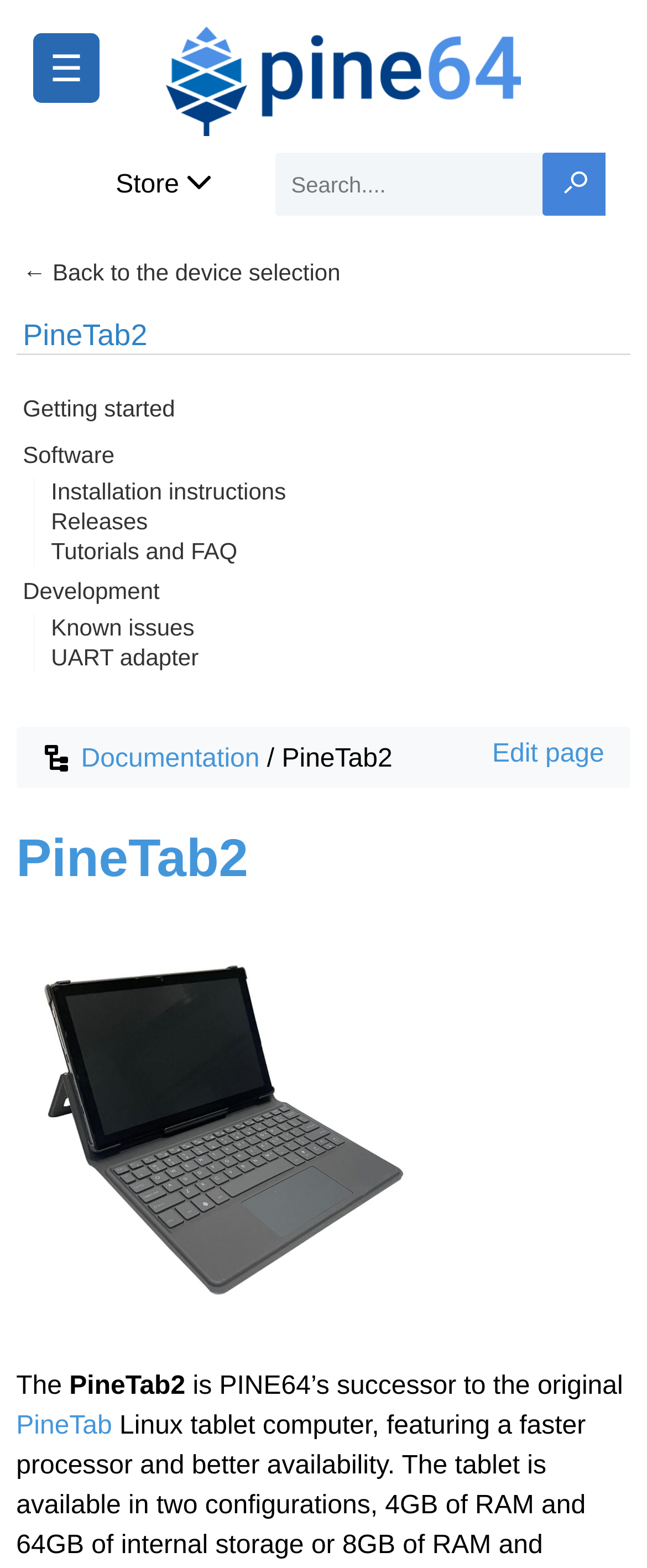What is the predecessor of PineTab2?
Please give a detailed and elaborate explanation in response to the question.

The predecessor of PineTab2 is PineTab, which is mentioned in the link element 'PineTab' with a bounding box of [0.025, 0.9, 0.173, 0.918]. The text 'is PINE64’s successor to the original' suggests that PineTab2 is a successor to PineTab.